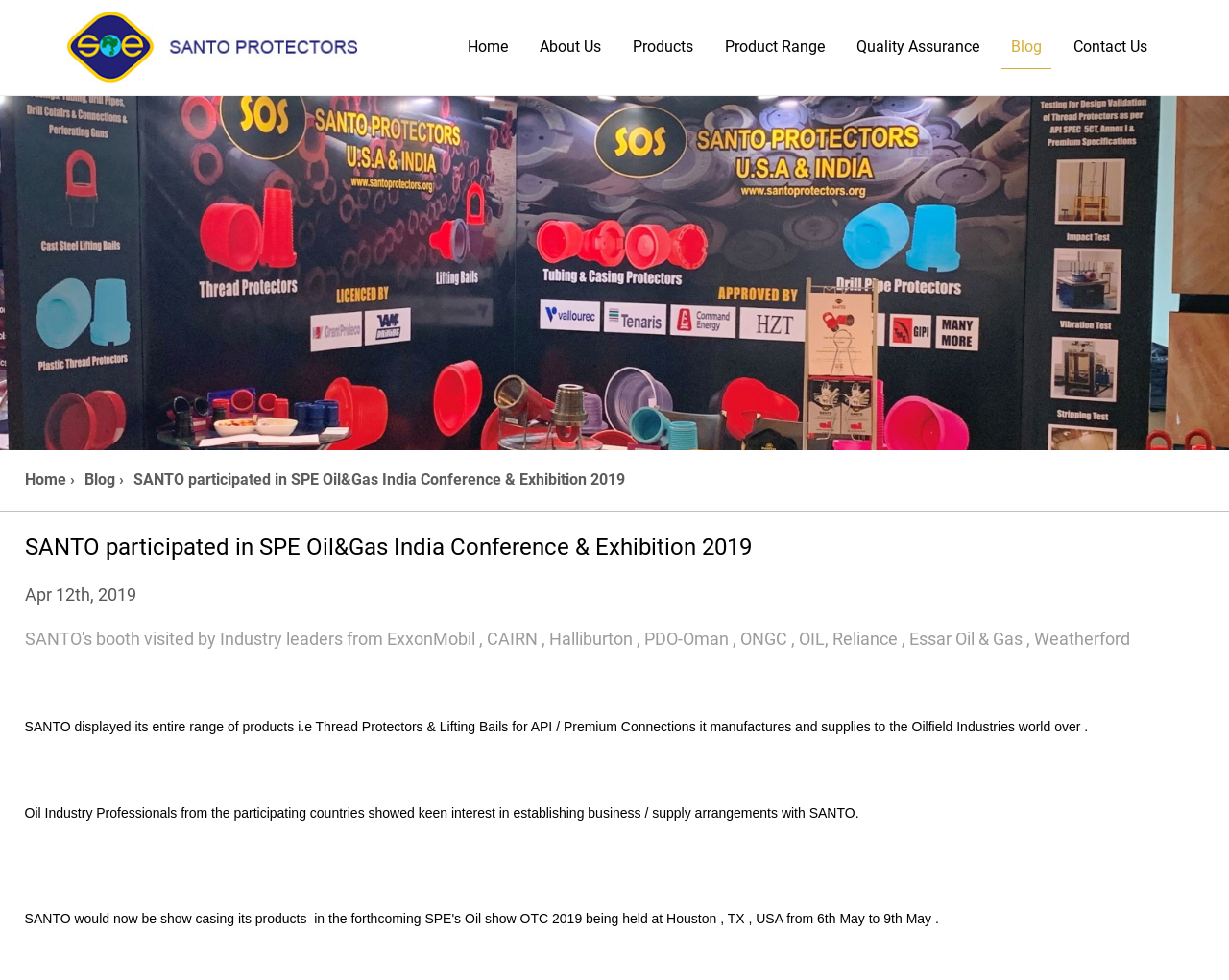Please provide the main heading of the webpage content.

SANTO participated in SPE Oil&Gas India Conference & Exhibition 2019